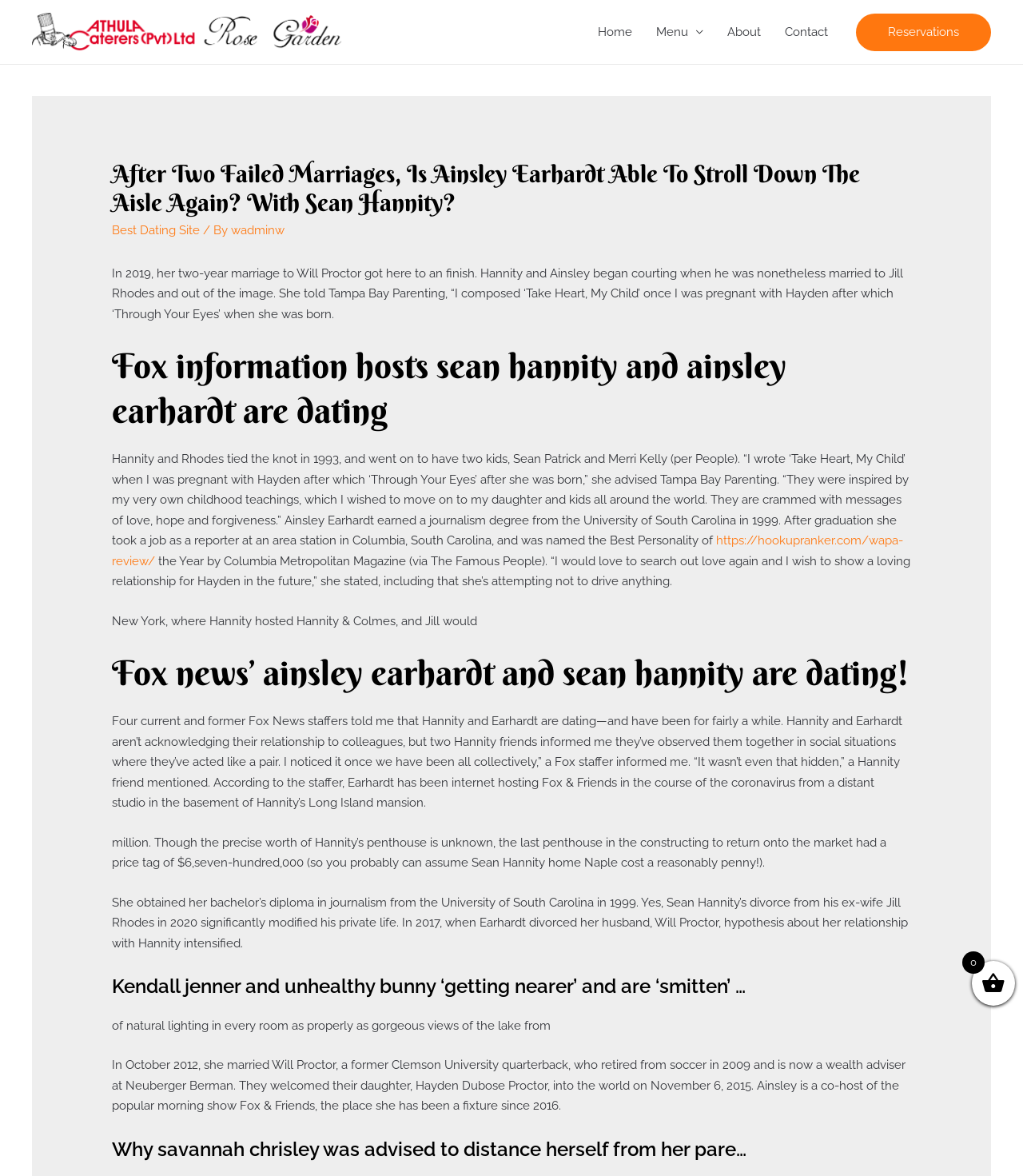Specify the bounding box coordinates of the area to click in order to execute this command: 'Click on the 'Reservations' link'. The coordinates should consist of four float numbers ranging from 0 to 1, and should be formatted as [left, top, right, bottom].

[0.837, 0.011, 0.969, 0.043]